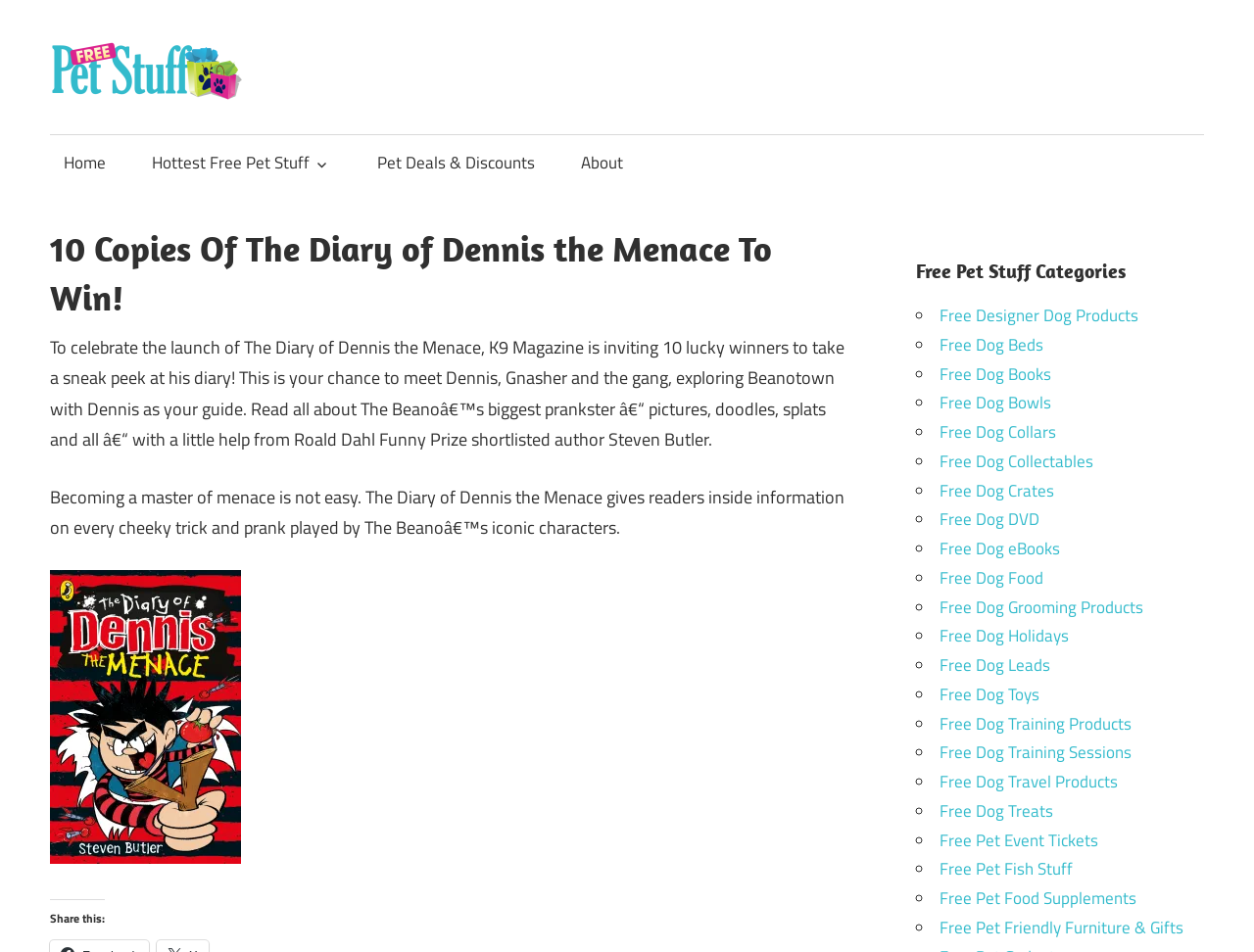Locate and generate the text content of the webpage's heading.

10 Copies Of The Diary of Dennis the Menace To Win!